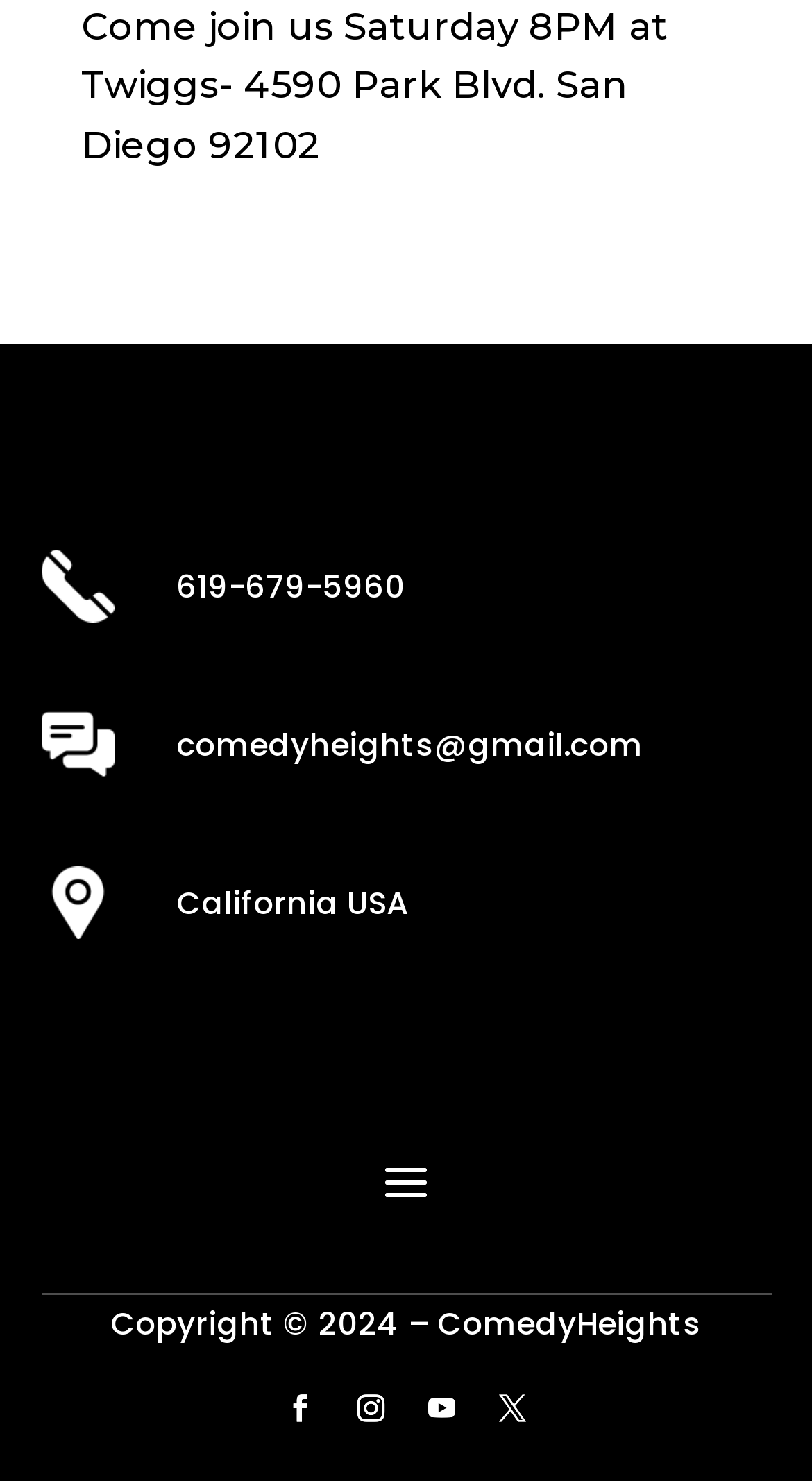How many social media links are there?
Use the image to give a comprehensive and detailed response to the question.

There are four social media links at the bottom of the page, represented by the link elements with OCR text '', '', '', and ''. These links are likely to the organization's social media profiles.